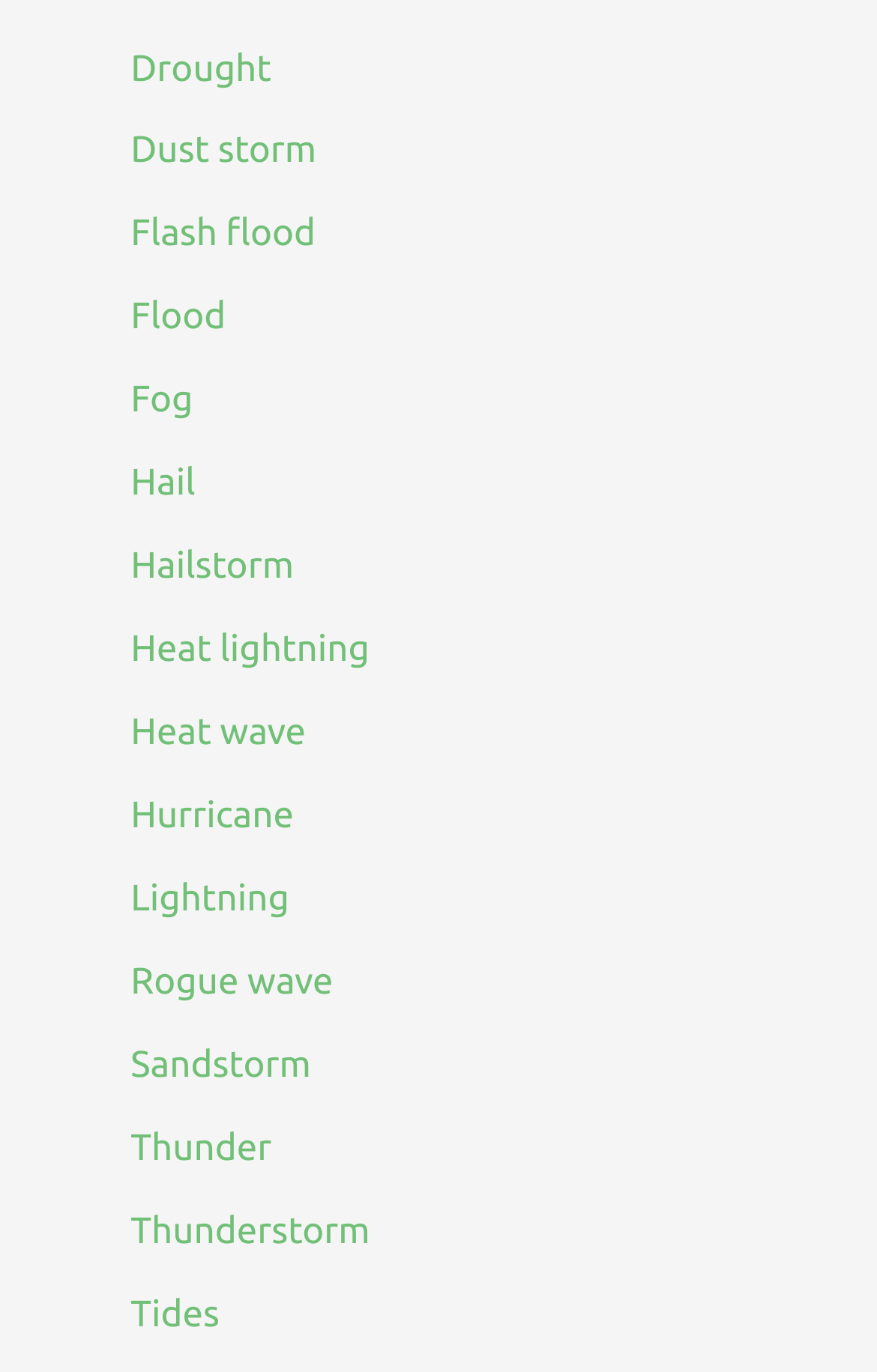Using the element description provided, determine the bounding box coordinates in the format (top-left x, top-left y, bottom-right x, bottom-right y). Ensure that all values are floating point numbers between 0 and 1. Element description: Heat lightning

[0.149, 0.459, 0.421, 0.488]